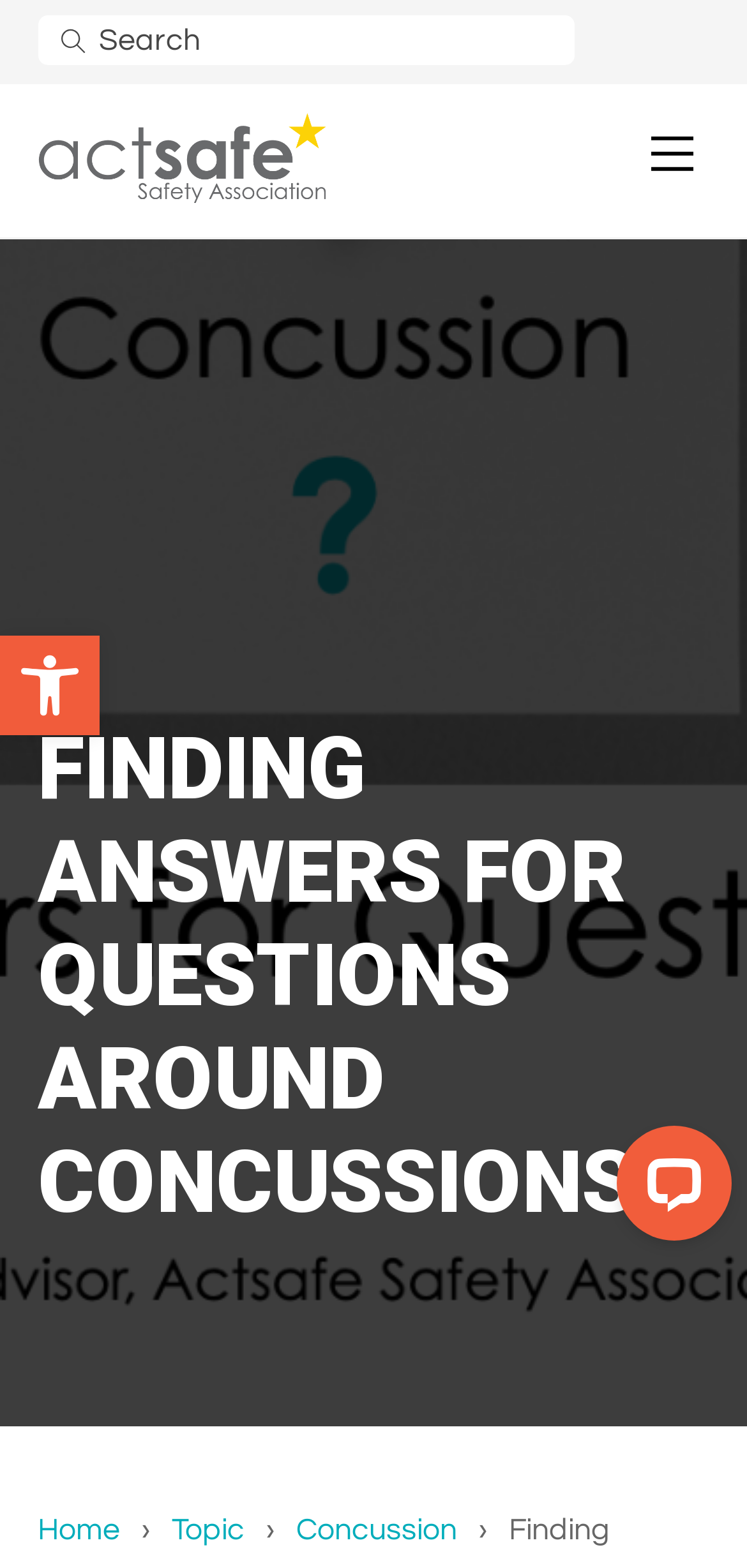How many links are there in the top navigation menu?
Kindly offer a comprehensive and detailed response to the question.

I found the answer by counting the link elements in the top navigation menu, which are 'Home', 'Topic', and 'Concussion'.